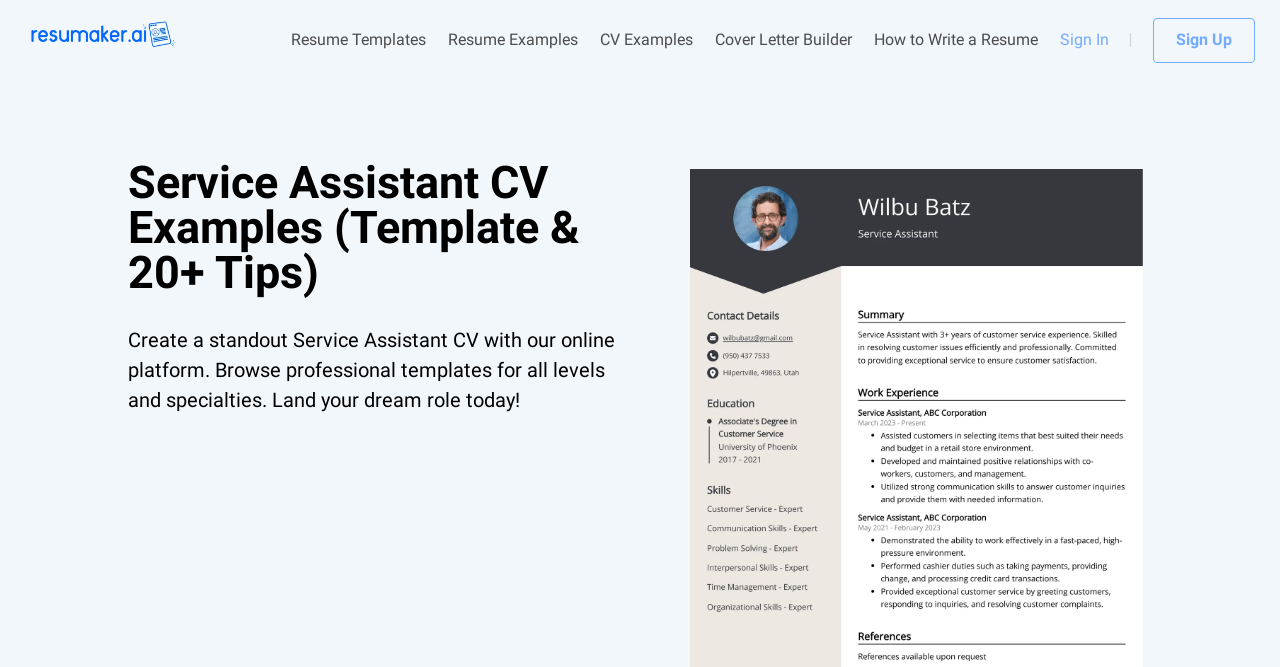For the given element description Cover Letter Builder, determine the bounding box coordinates of the UI element. The coordinates should follow the format (top-left x, top-left y, bottom-right x, bottom-right y) and be within the range of 0 to 1.

[0.559, 0.042, 0.666, 0.078]